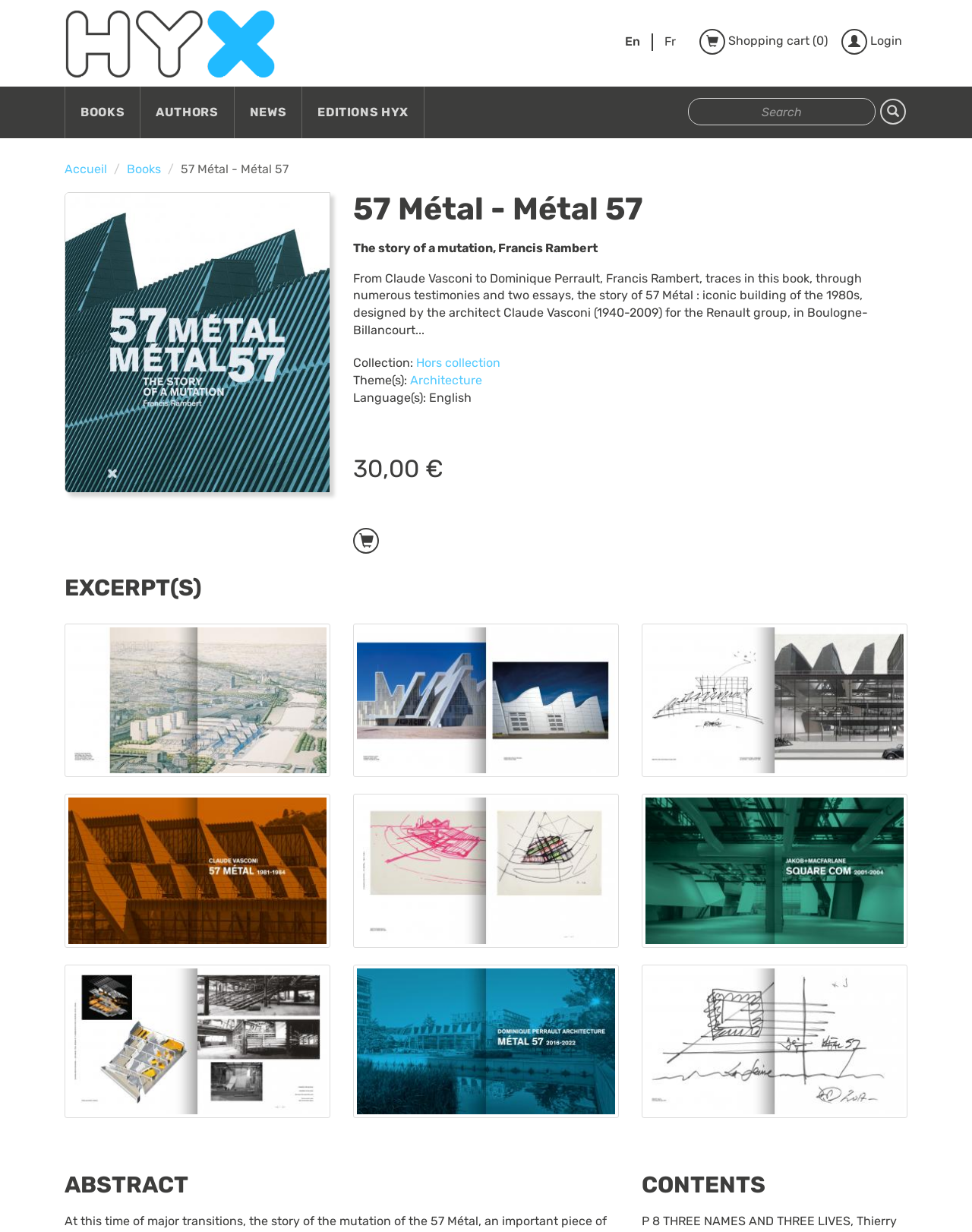Using floating point numbers between 0 and 1, provide the bounding box coordinates in the format (top-left x, top-left y, bottom-right x, bottom-right y). Locate the UI element described here: News

[0.241, 0.07, 0.31, 0.112]